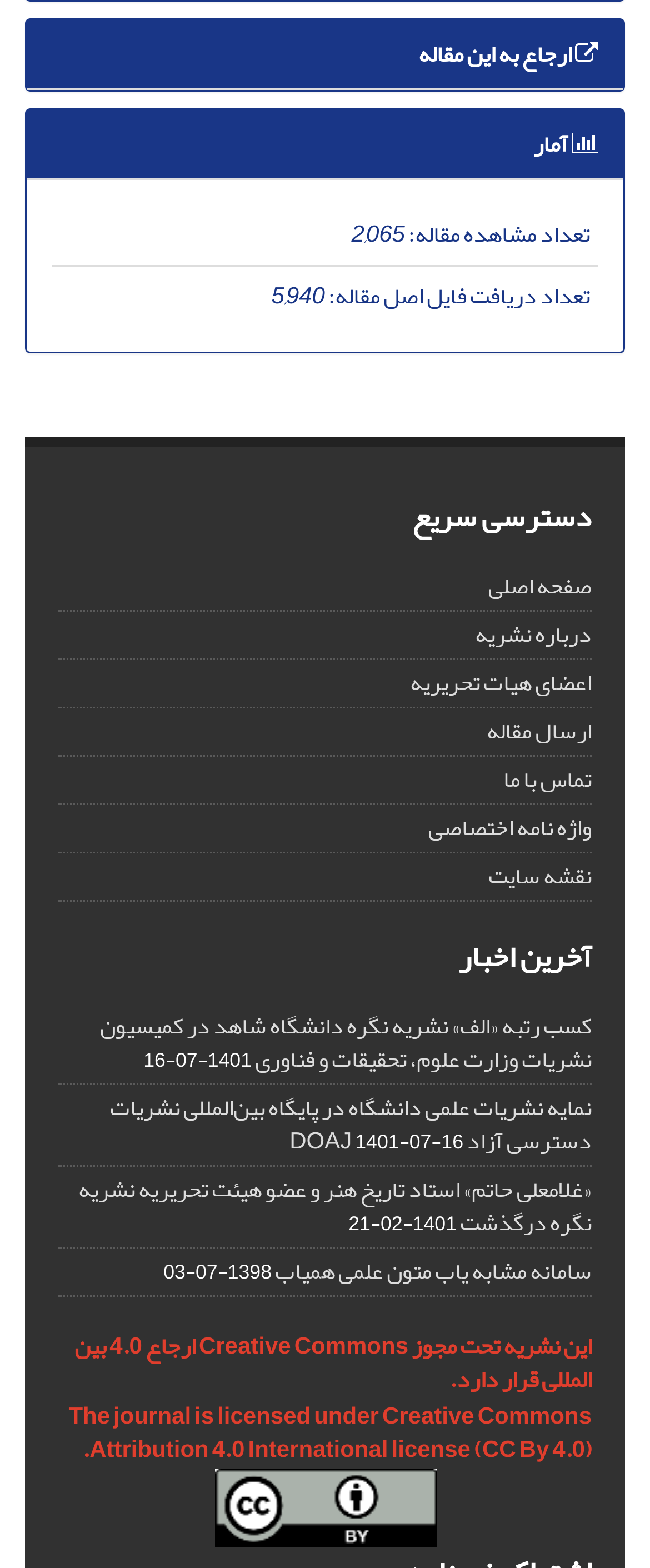Please identify the bounding box coordinates of the element's region that I should click in order to complete the following instruction: "Click on the link to refer to this article". The bounding box coordinates consist of four float numbers between 0 and 1, i.e., [left, top, right, bottom].

[0.644, 0.021, 0.921, 0.049]